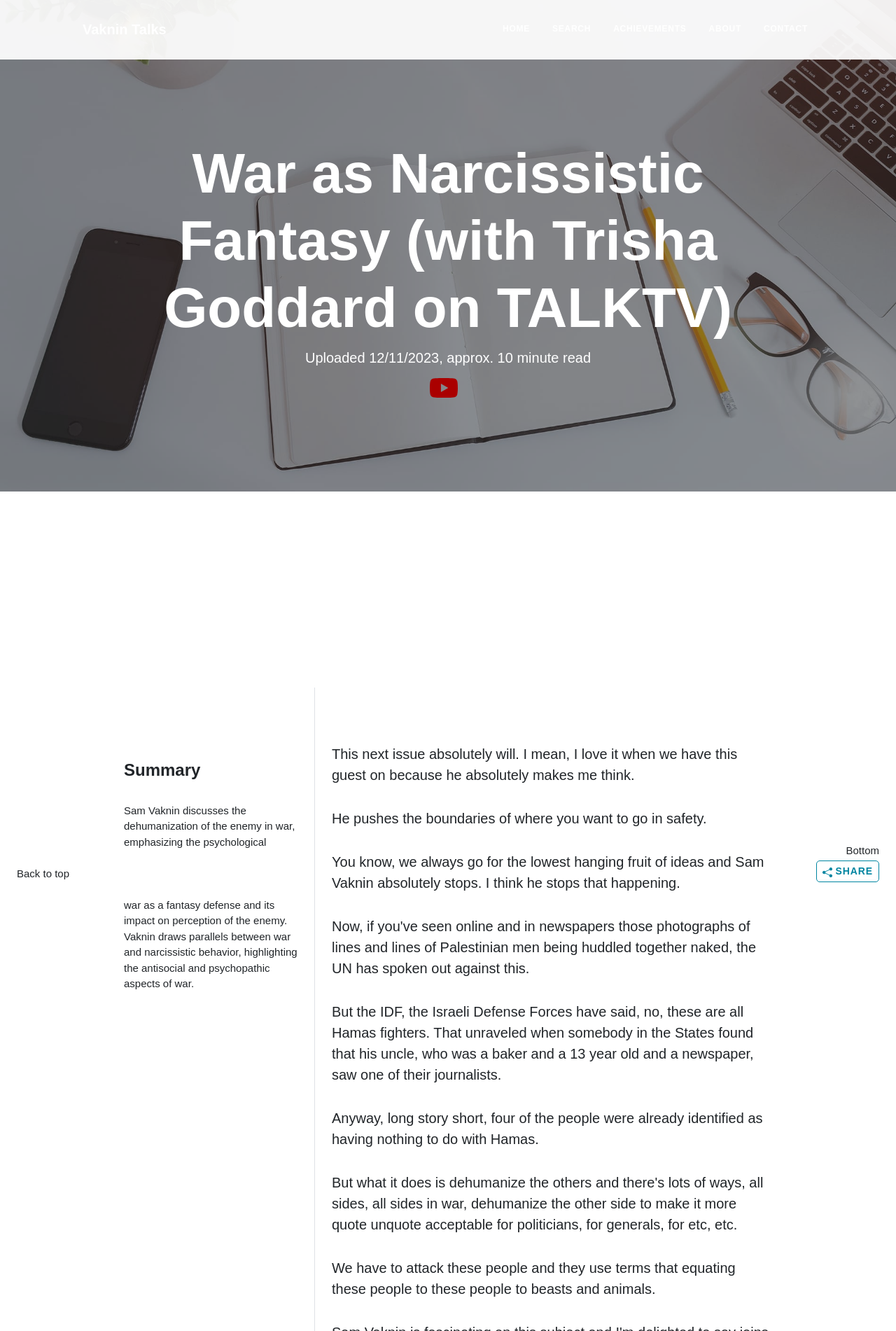Provide the bounding box coordinates of the section that needs to be clicked to accomplish the following instruction: "Click on the 'CONTACT' link."

[0.846, 0.004, 0.908, 0.04]